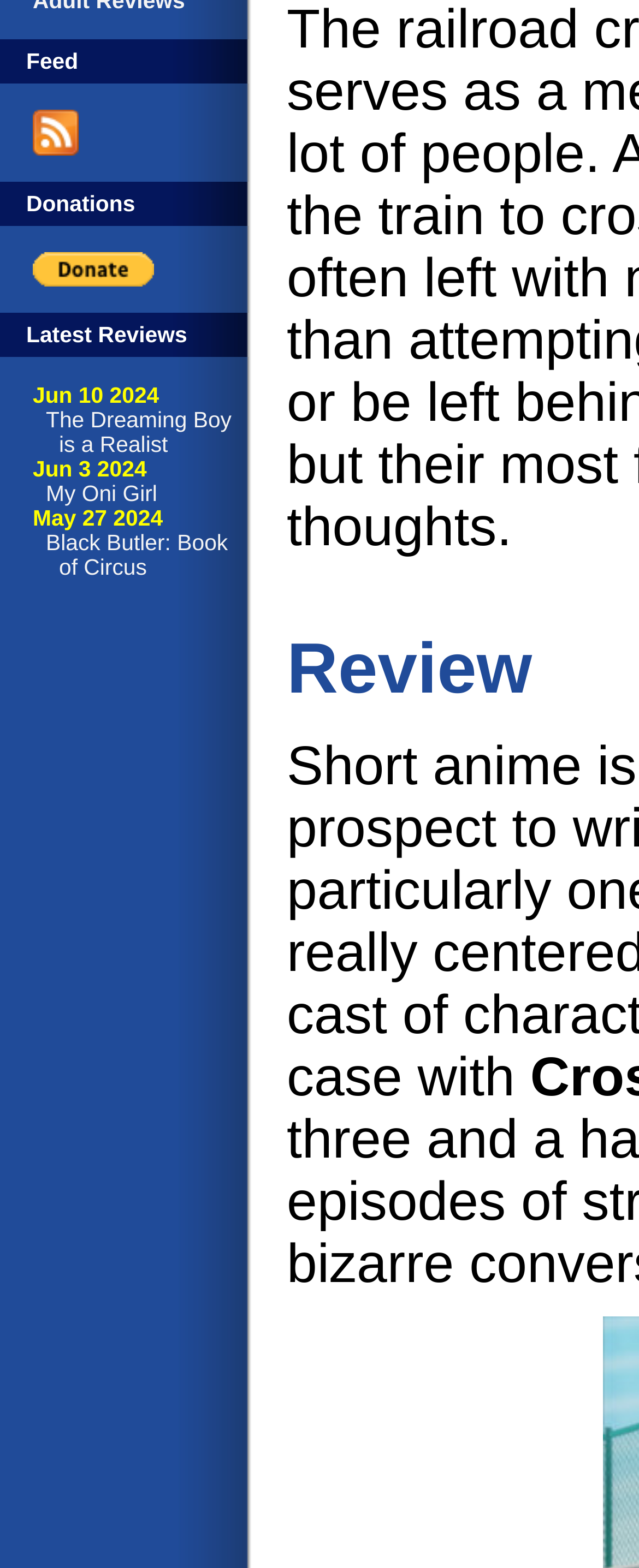Identify the bounding box for the described UI element: "alt="Subscribe to THEM Anime Reviews"".

[0.051, 0.087, 0.123, 0.102]